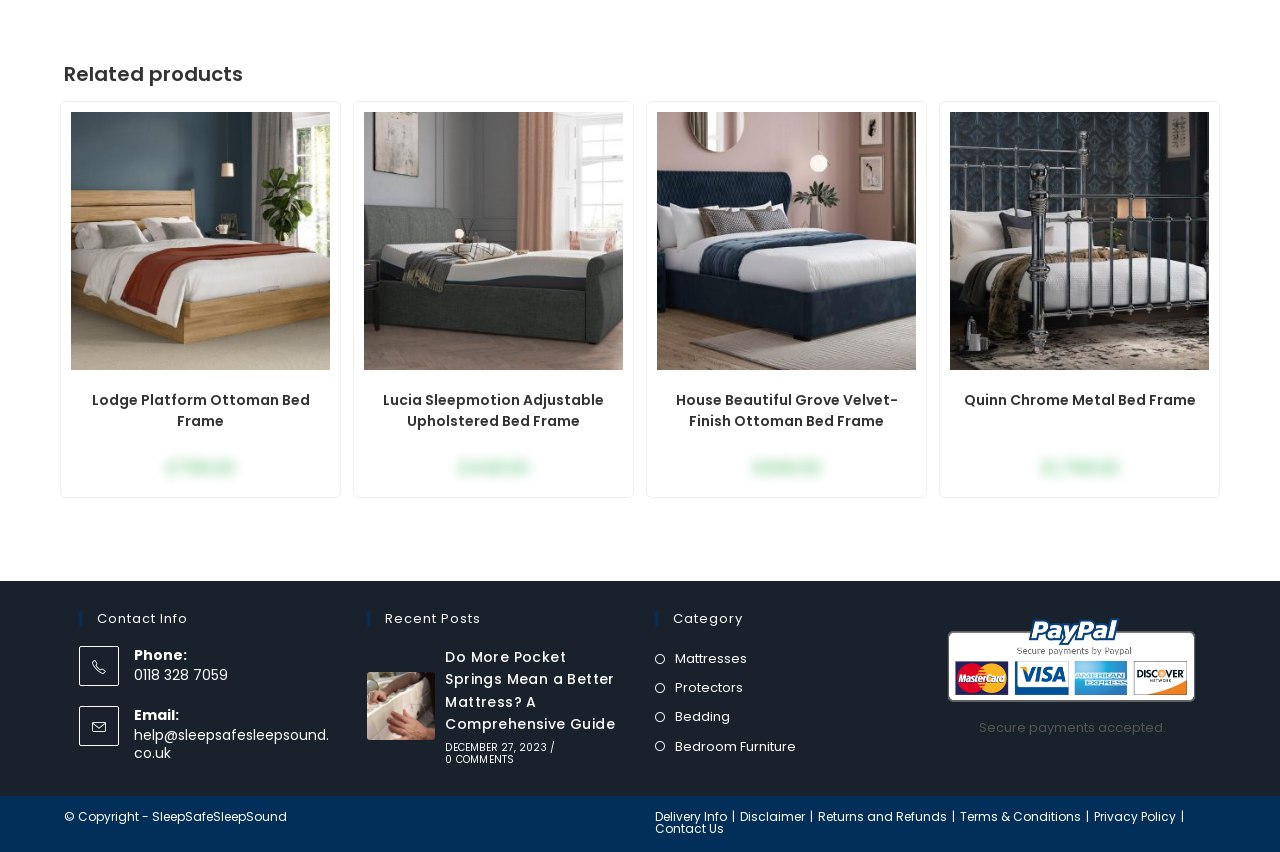Indicate the bounding box coordinates of the element that needs to be clicked to satisfy the following instruction: "Contact us via phone". The coordinates should be four float numbers between 0 and 1, i.e., [left, top, right, bottom].

[0.105, 0.757, 0.178, 0.804]